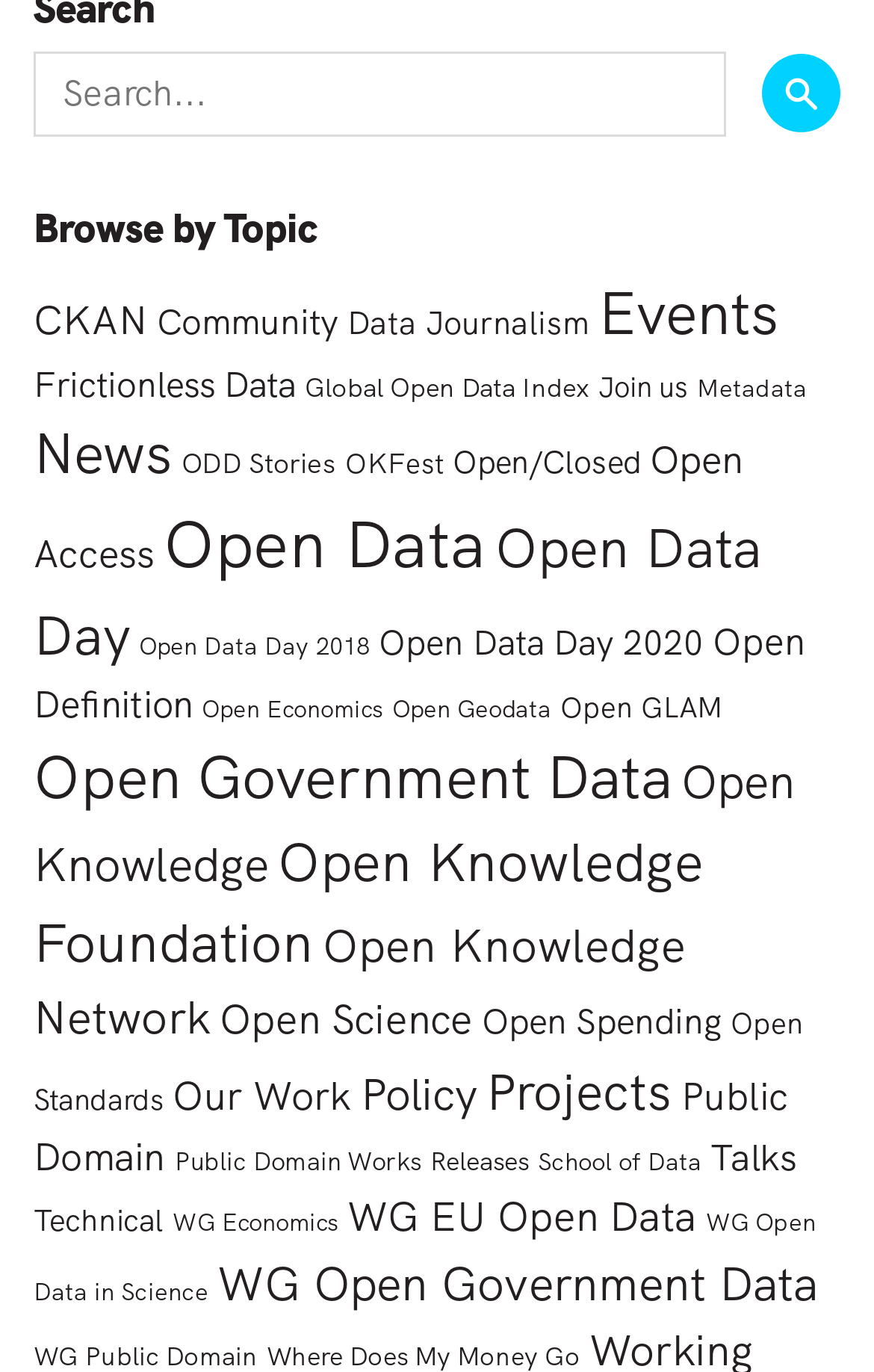Is there a search function on this webpage? Observe the screenshot and provide a one-word or short phrase answer.

Yes